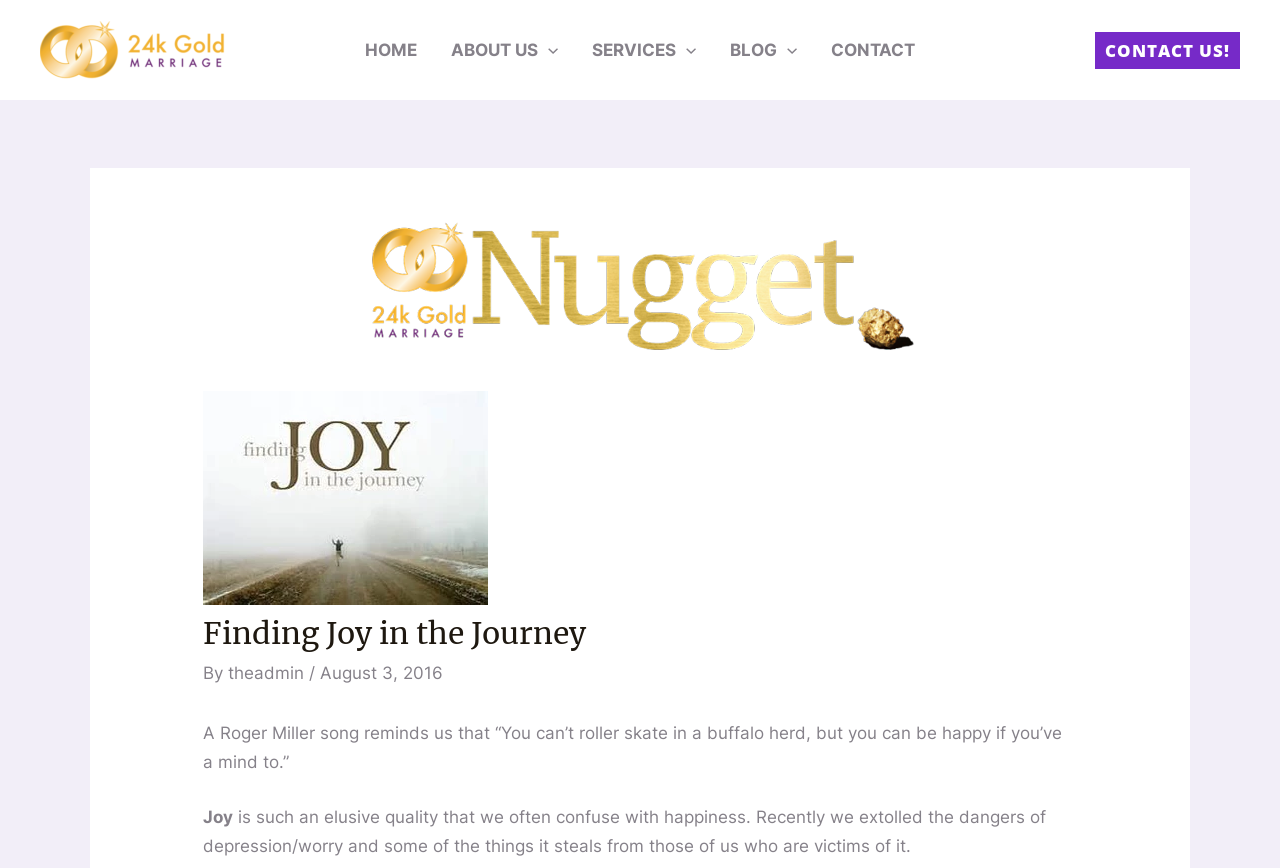Find the bounding box coordinates for the HTML element specified by: "parent_node: ABOUT US aria-label="Menu Toggle"".

[0.42, 0.0, 0.436, 0.115]